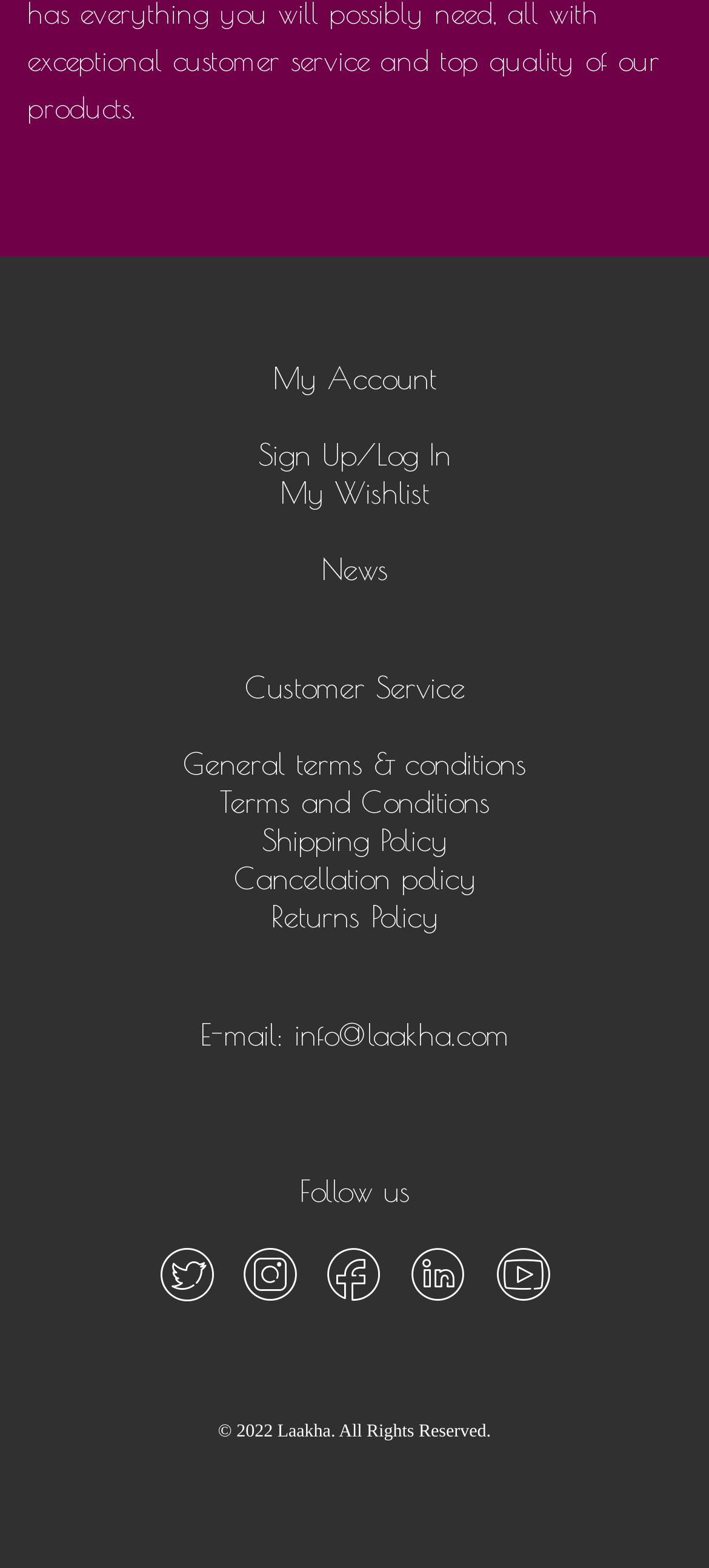Find and indicate the bounding box coordinates of the region you should select to follow the given instruction: "Sign up or log in".

[0.364, 0.278, 0.636, 0.3]